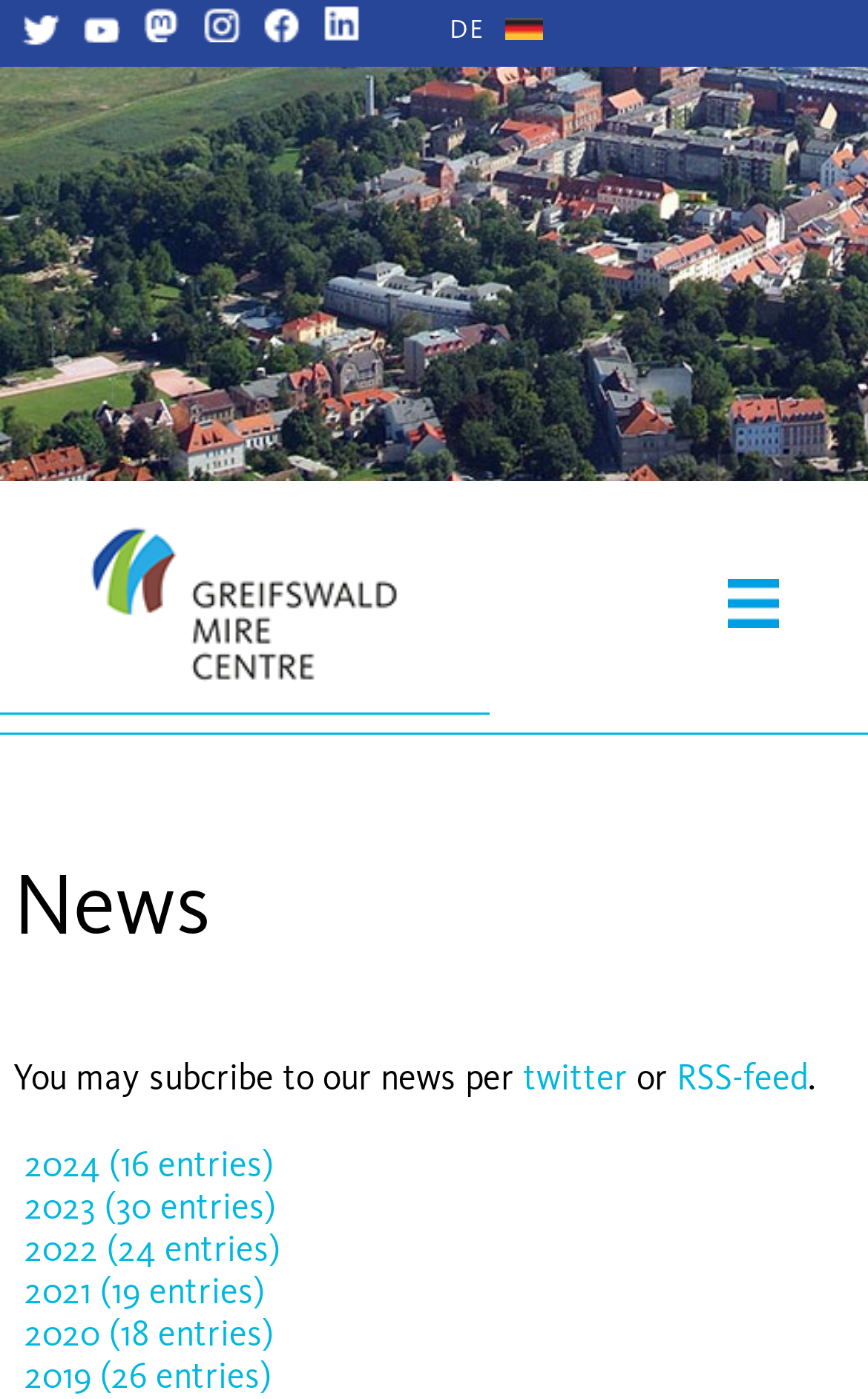Please identify the bounding box coordinates of the element's region that I should click in order to complete the following instruction: "Switch to German language". The bounding box coordinates consist of four float numbers between 0 and 1, i.e., [left, top, right, bottom].

[0.518, 0.01, 0.559, 0.032]